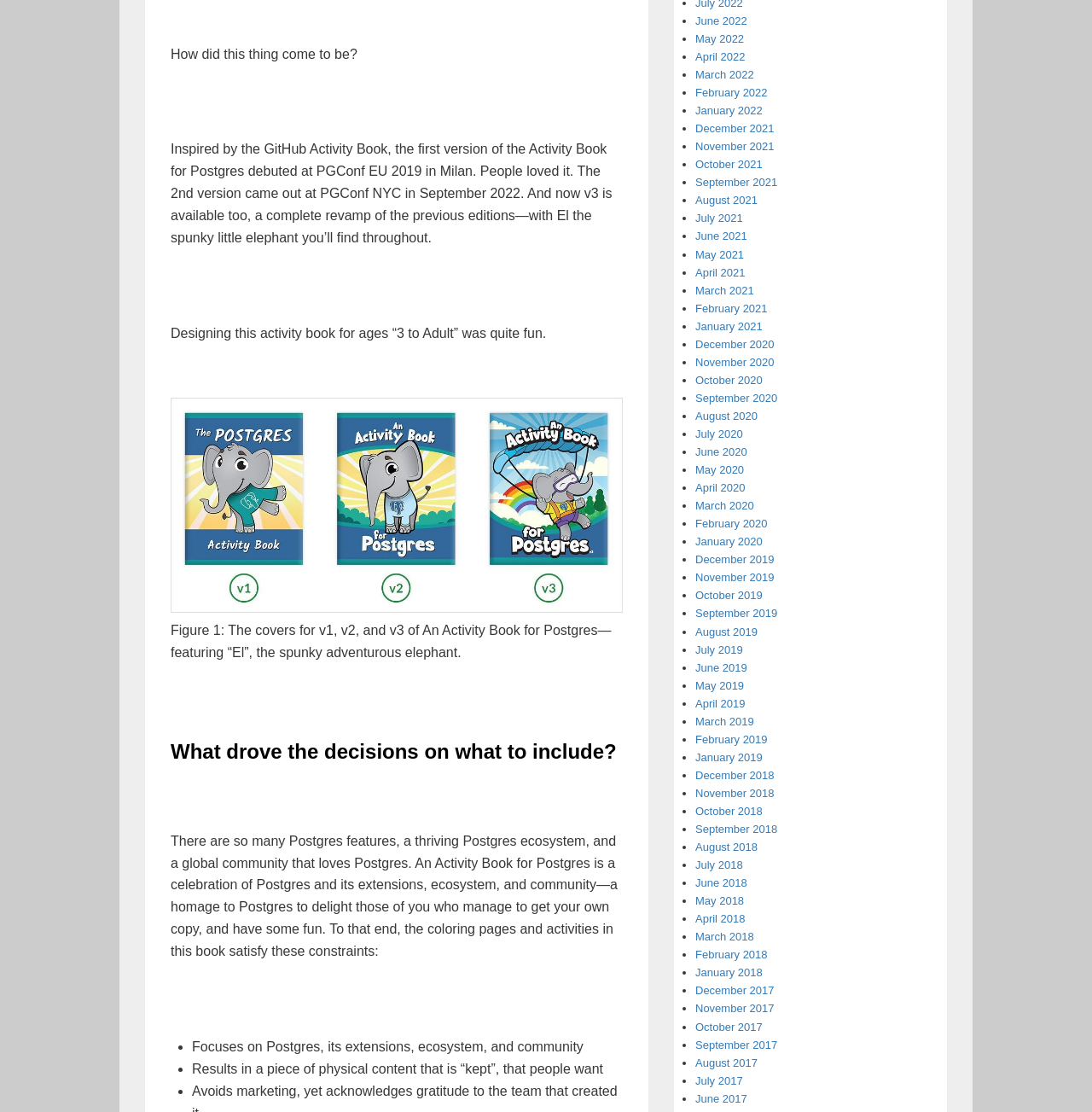What is the target age range for the activity book?
Use the image to answer the question with a single word or phrase.

3 to Adult